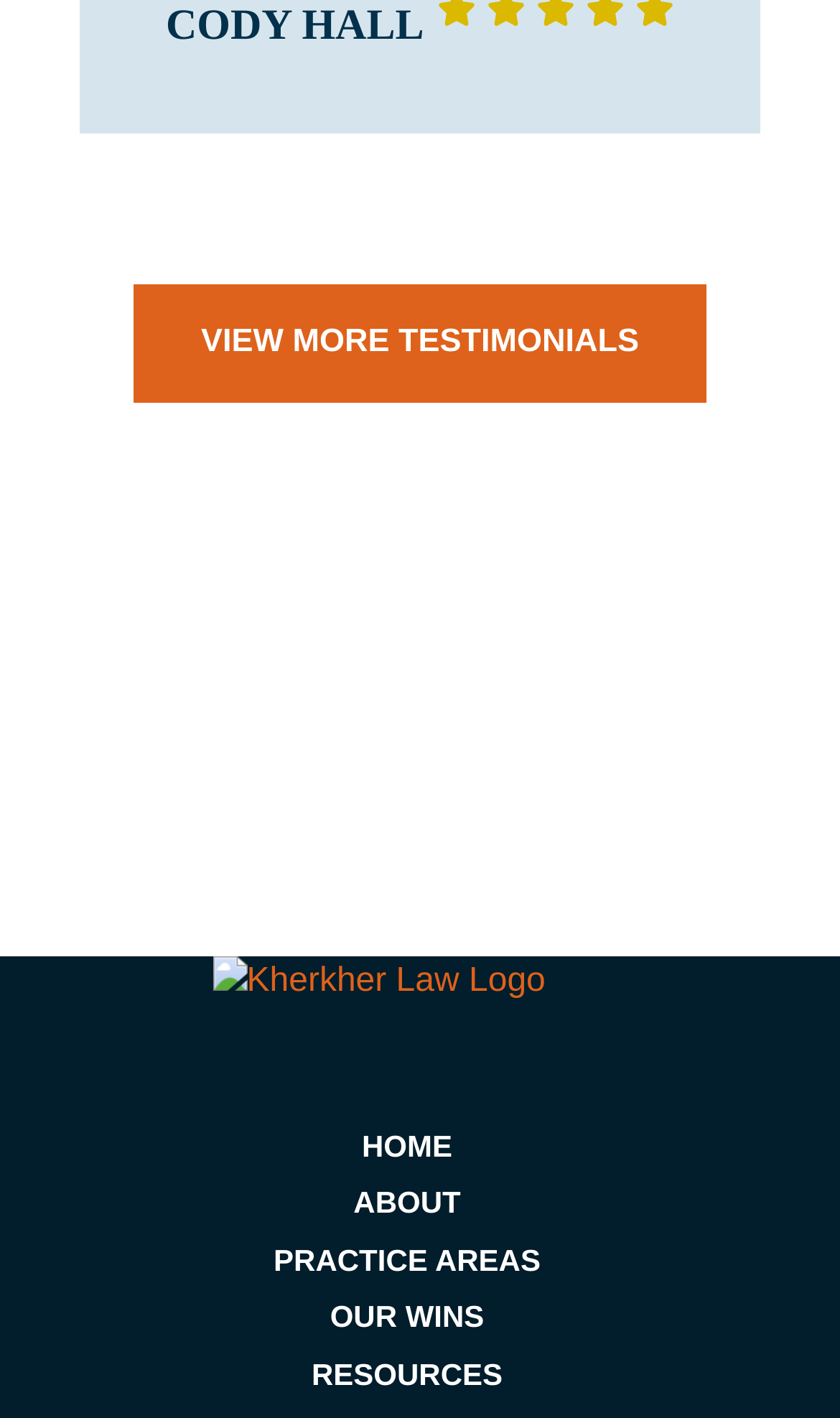What is the name of the news organization?
Please use the image to provide an in-depth answer to the question.

I found a generic element with the text 'NBC News' which is a parent element of an image element with the same text. This suggests that the news organization mentioned on the webpage is 'NBC News'.